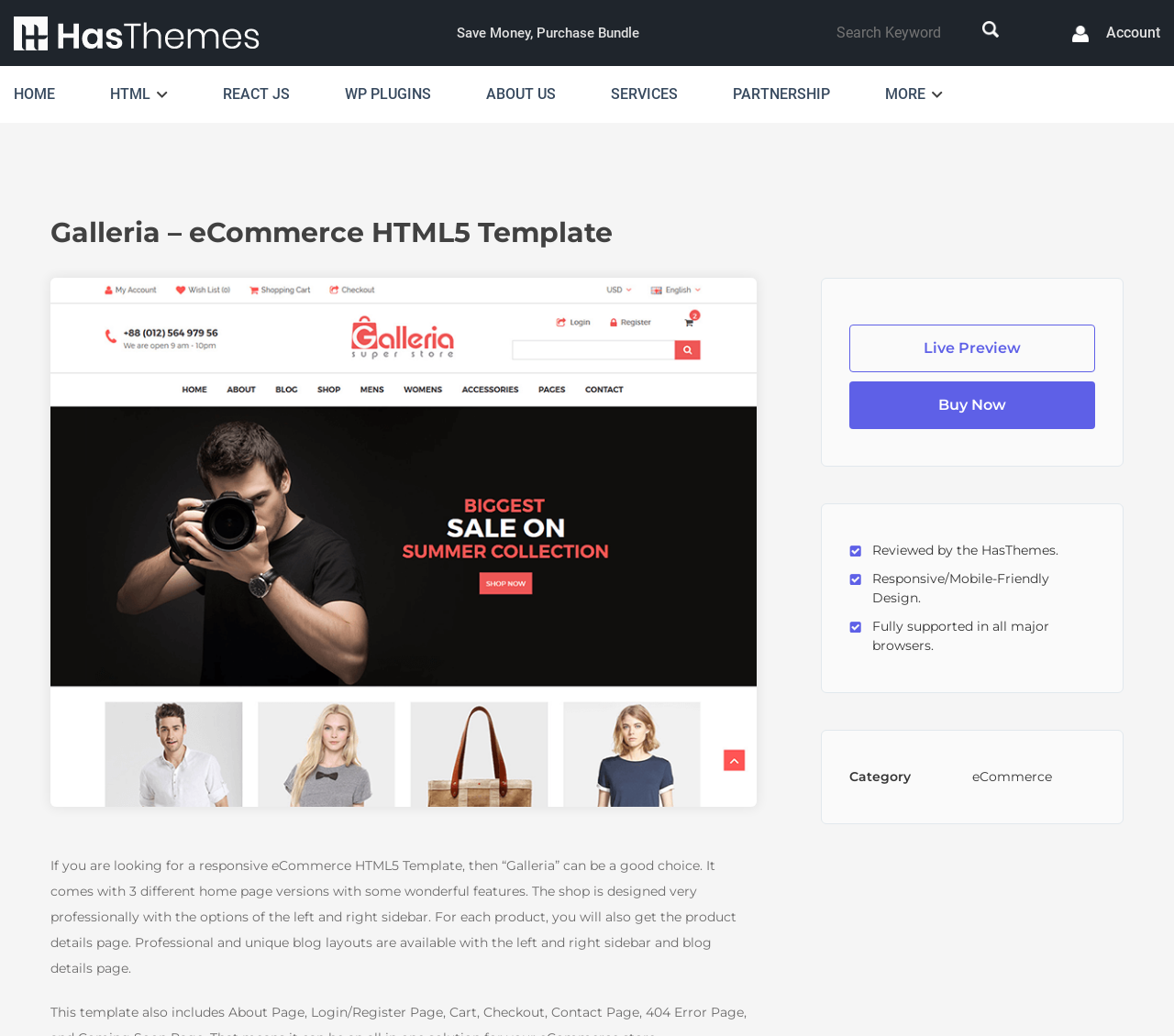Find the bounding box coordinates of the element I should click to carry out the following instruction: "Go to the home page".

[0.012, 0.084, 0.047, 0.098]